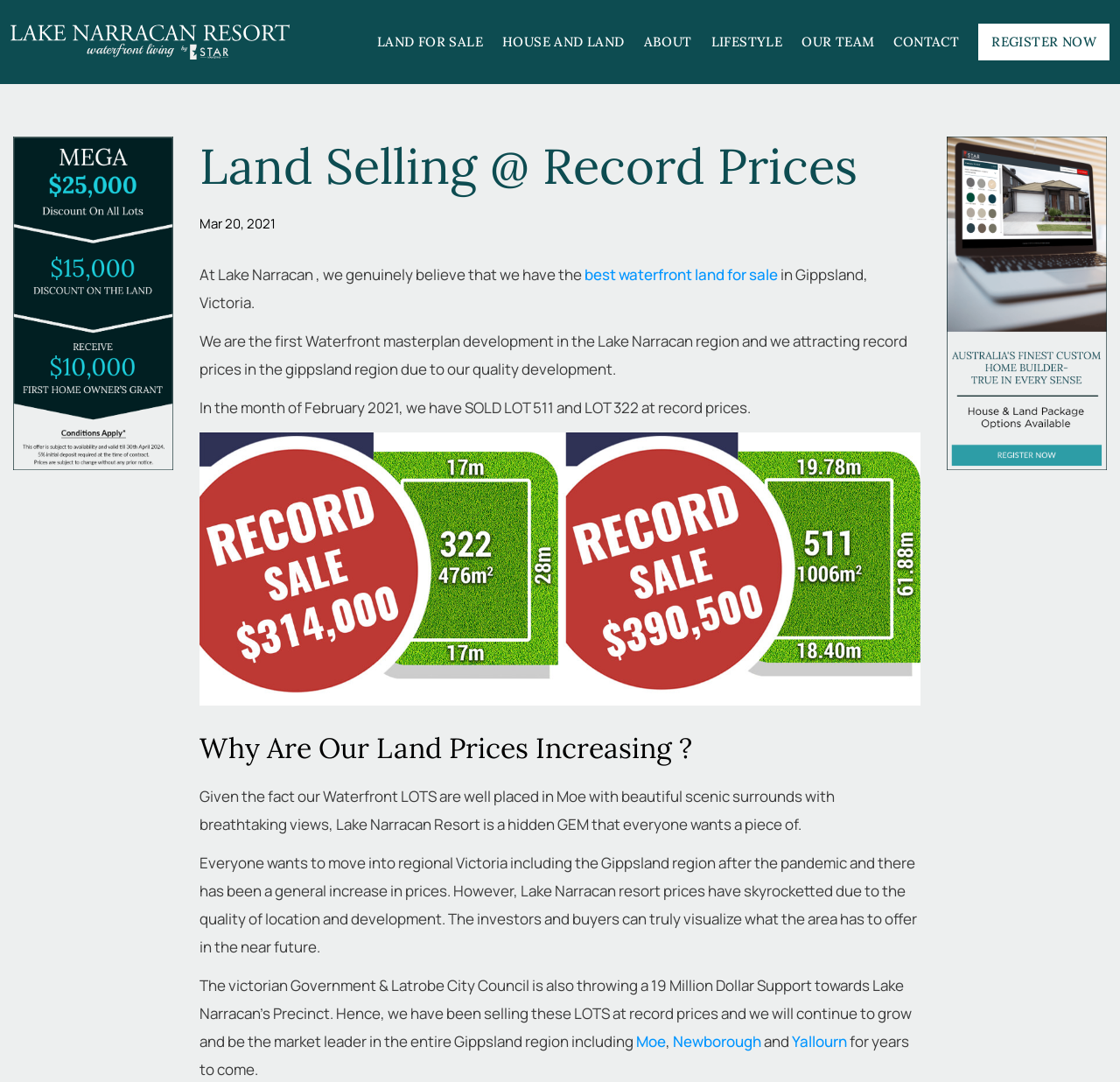What is the unique feature of Lake Narracan Resort?
Using the image, provide a concise answer in one word or a short phrase.

Waterfront masterplan development